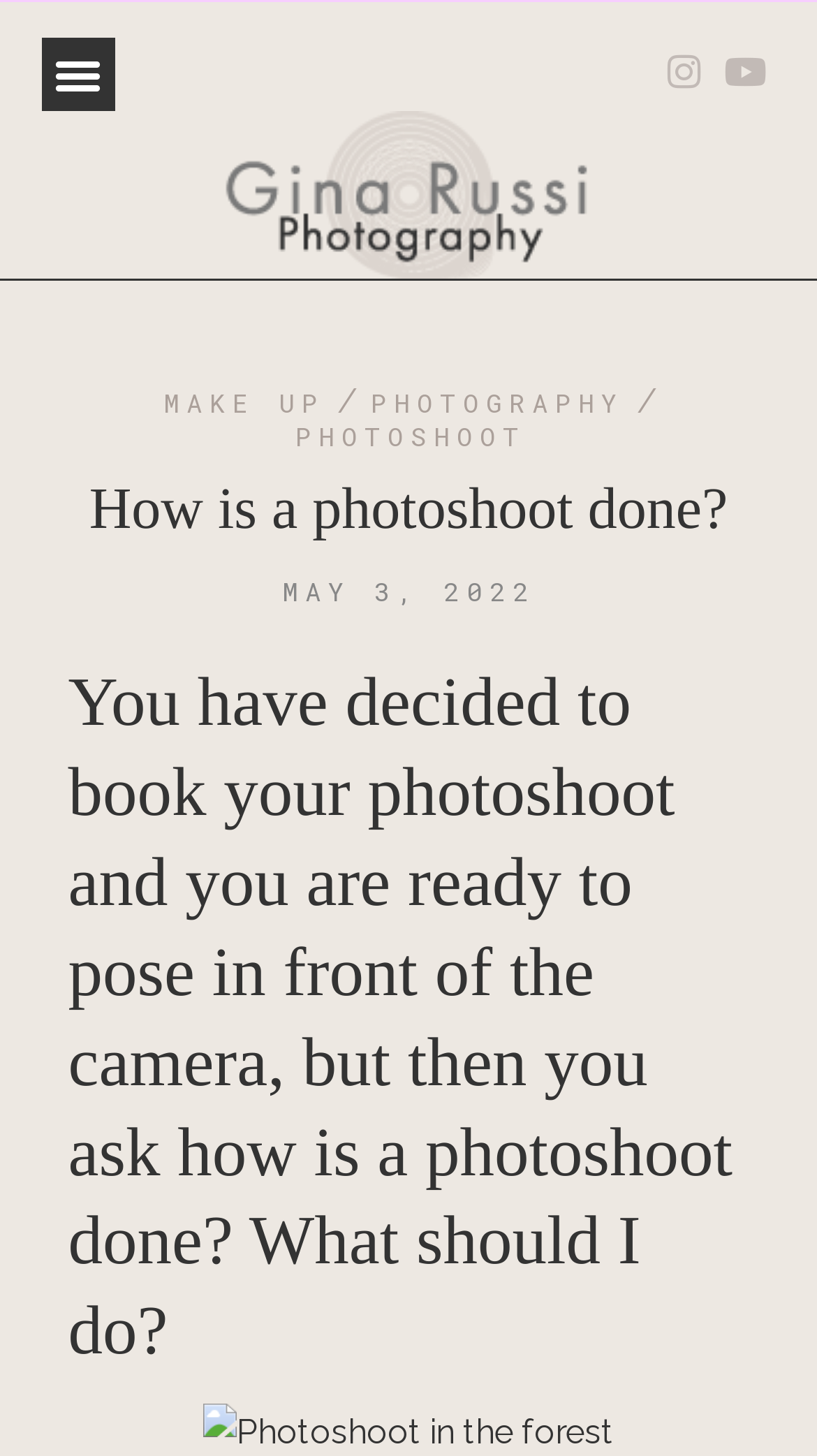What is the topic of the article?
Using the information from the image, provide a comprehensive answer to the question.

I found the topic of the article by looking at the main heading, which asks the question 'How is a photoshoot done?'.